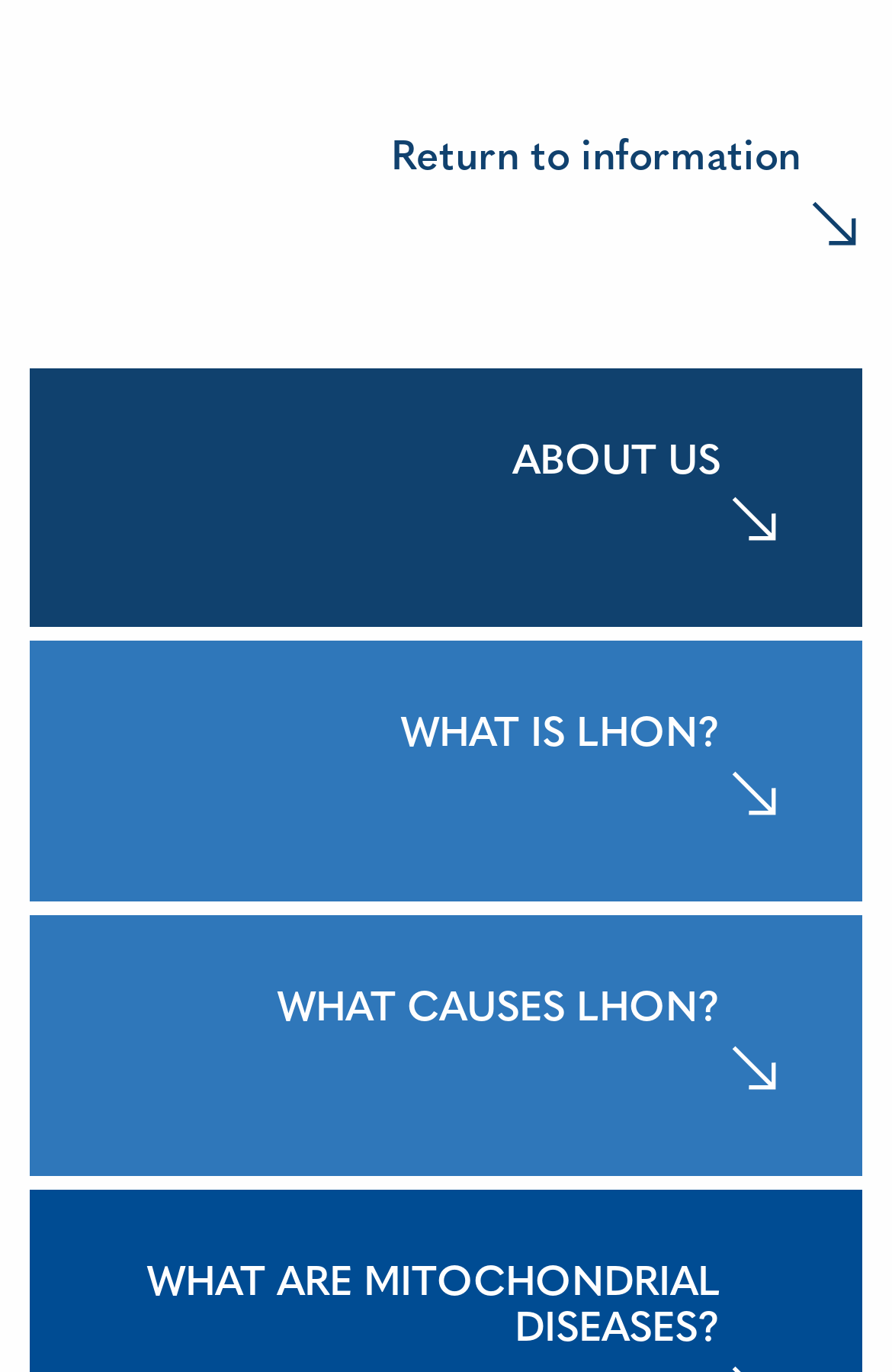Using the element description What is LHON?, predict the bounding box coordinates for the UI element. Provide the coordinates in (top-left x, top-left y, bottom-right x, bottom-right y) format with values ranging from 0 to 1.

[0.026, 0.462, 0.974, 0.662]